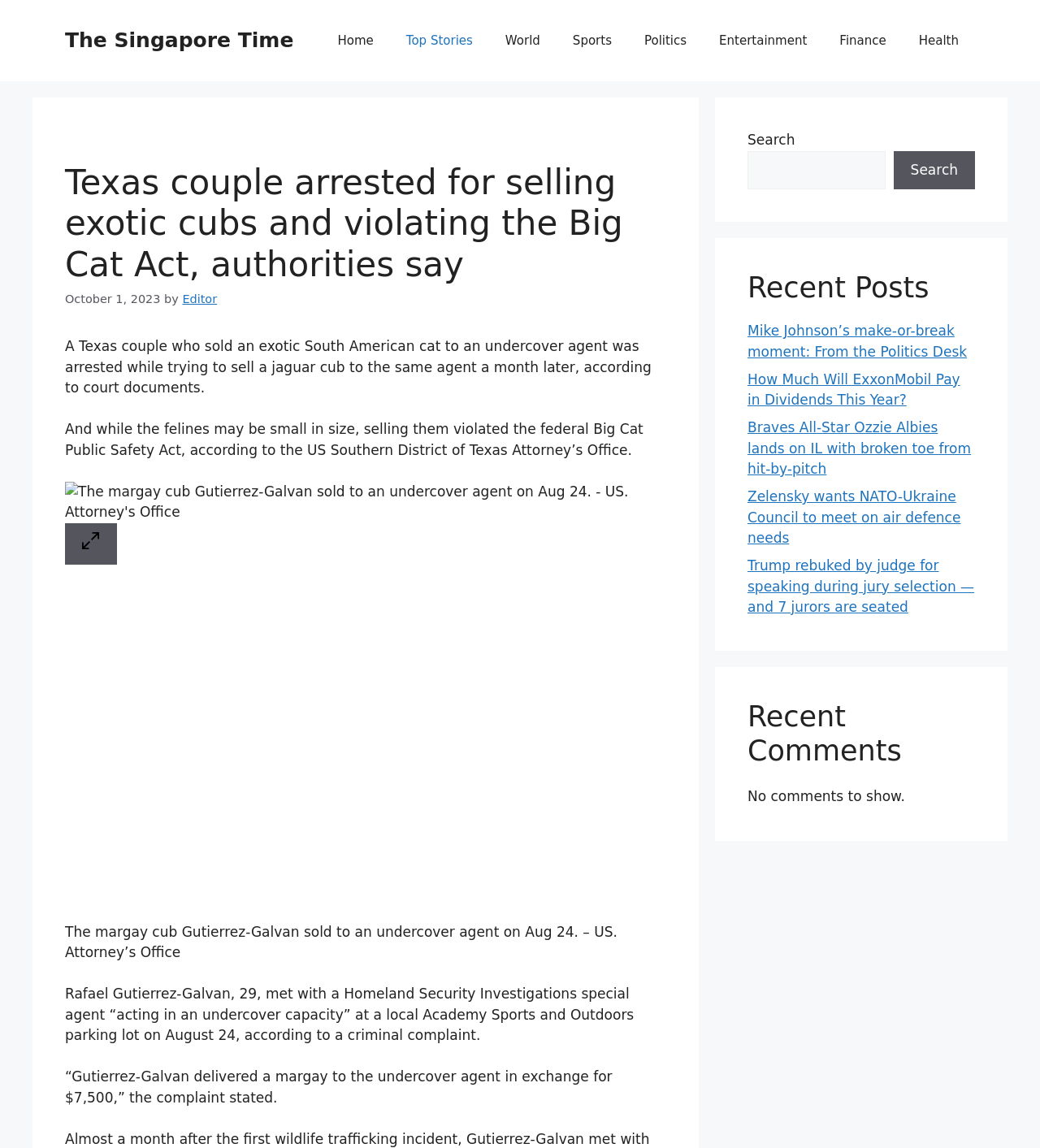Please provide a comprehensive response to the question based on the details in the image: What is the topic of the main article?

I determined the answer by looking at the heading element in the content section, which contains the text 'Texas couple arrested for selling exotic cubs and violating the Big Cat Act, authorities say'. This suggests that the main article is about a Texas couple being arrested.